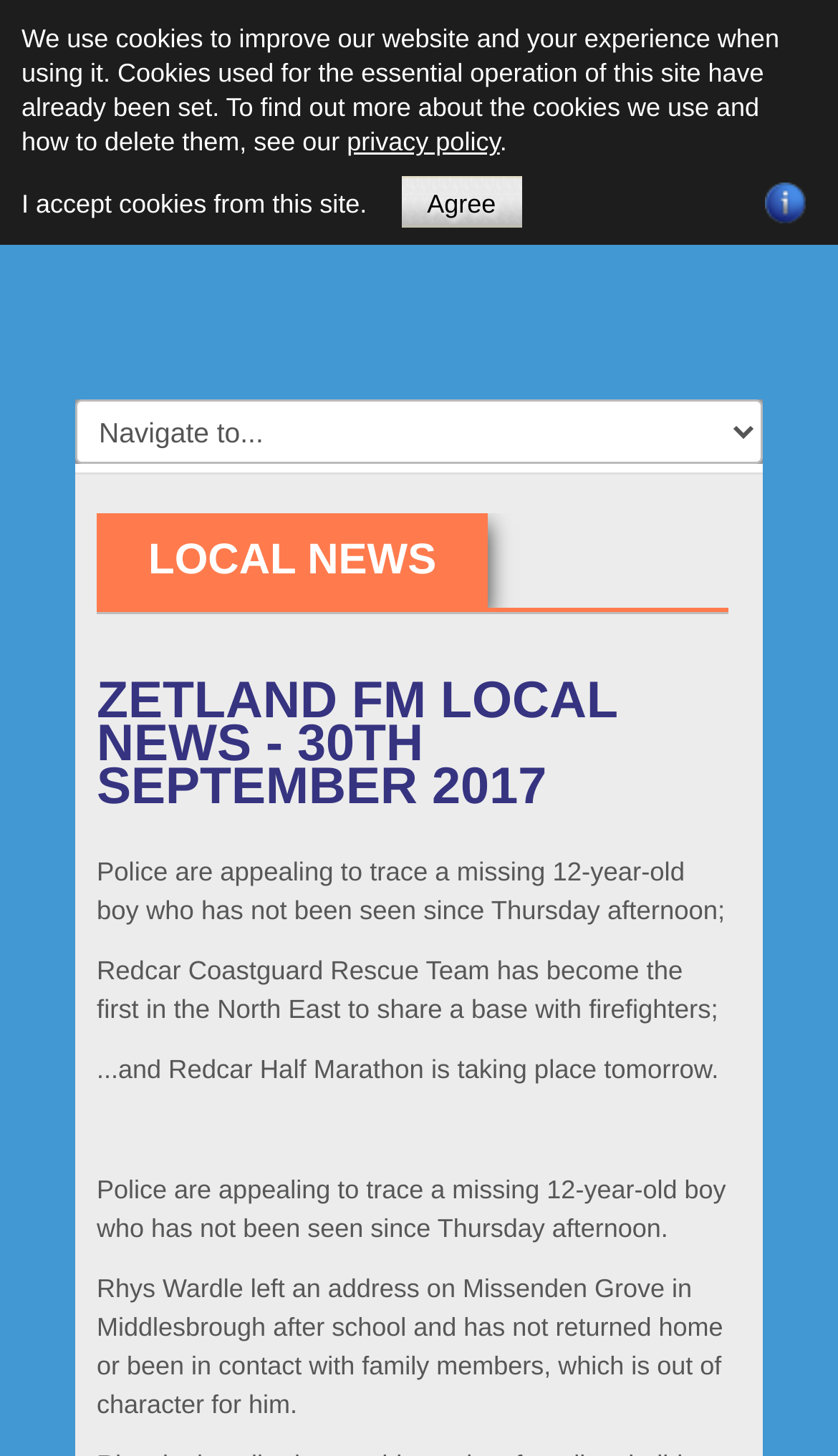How many news articles are displayed on the webpage?
Please provide a comprehensive answer based on the details in the screenshot.

I counted the number of news articles displayed on the webpage, which are four separate articles, so the answer is 4.